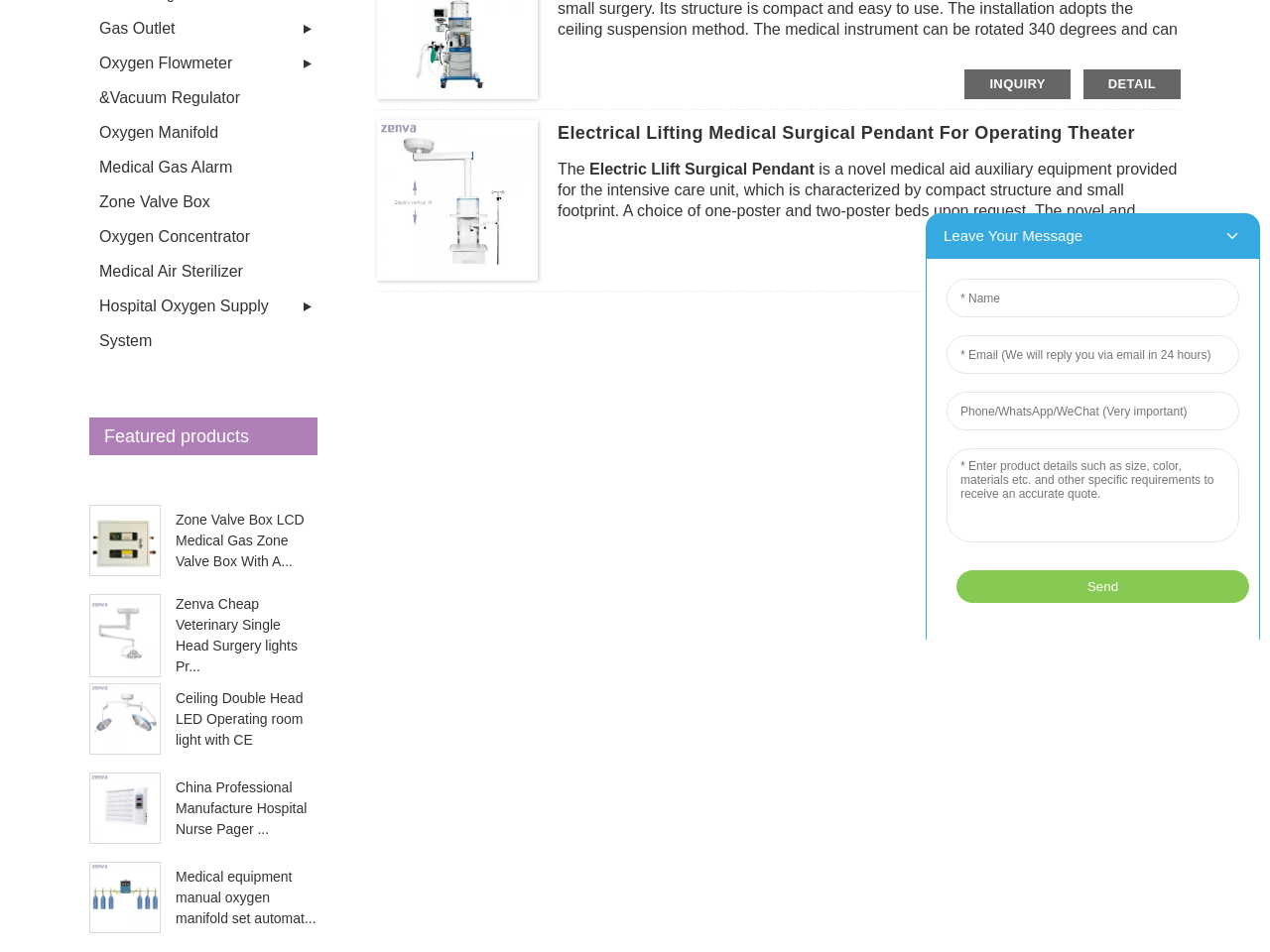Highlight the bounding box of the UI element that corresponds to this description: "Oxygen Concentrator".

[0.078, 0.23, 0.22, 0.267]